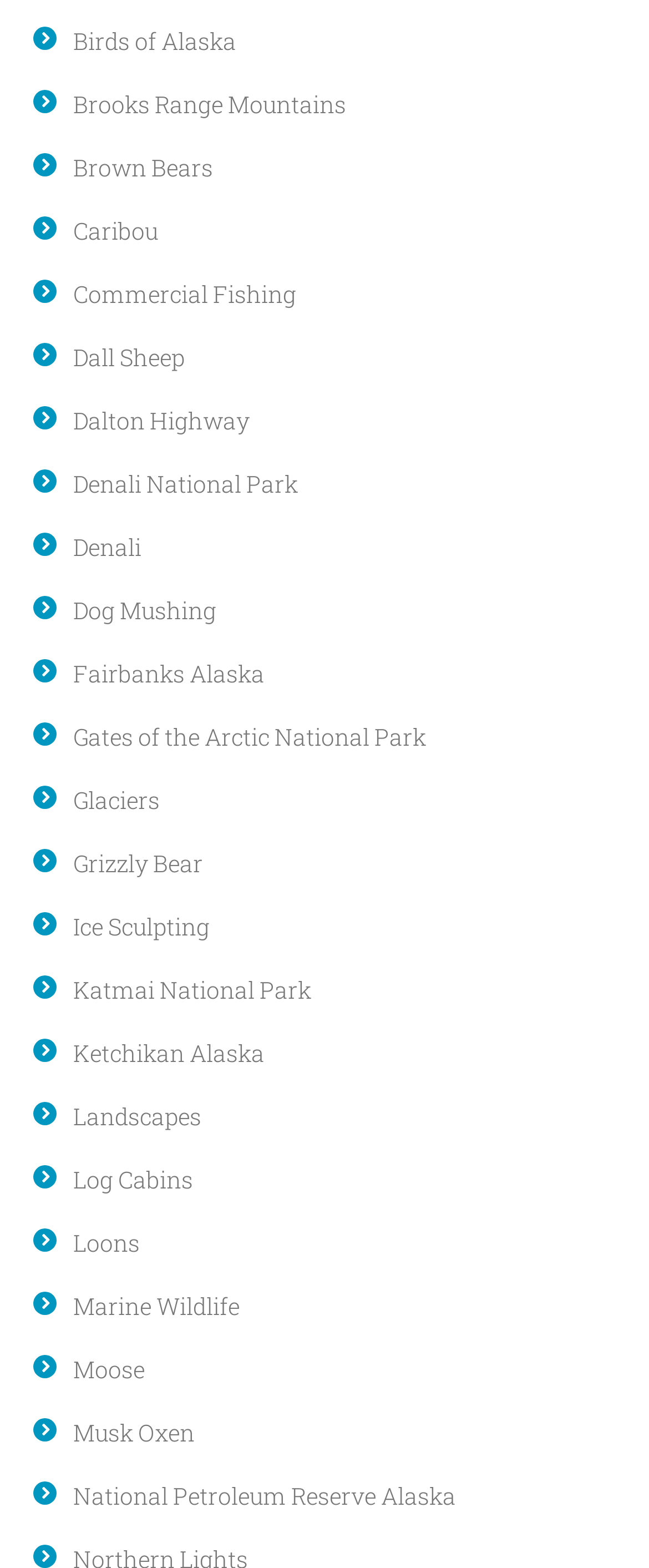Find the bounding box coordinates for the area that must be clicked to perform this action: "View information about Brown Bears".

[0.113, 0.096, 0.328, 0.116]